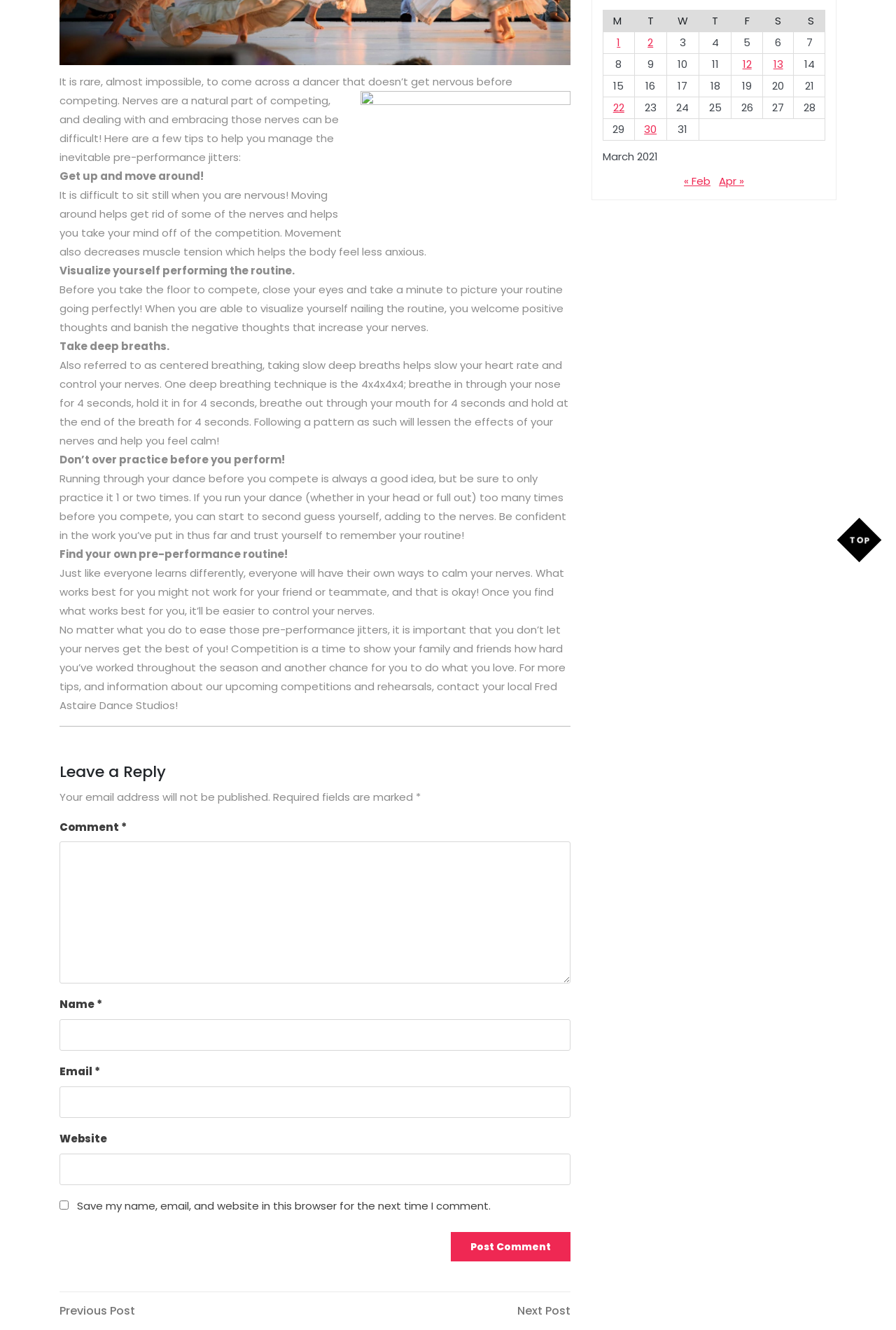Using the provided description Top, find the bounding box coordinates for the UI element. Provide the coordinates in (top-left x, top-left y, bottom-right x, bottom-right y) format, ensuring all values are between 0 and 1.

[0.934, 0.389, 0.984, 0.423]